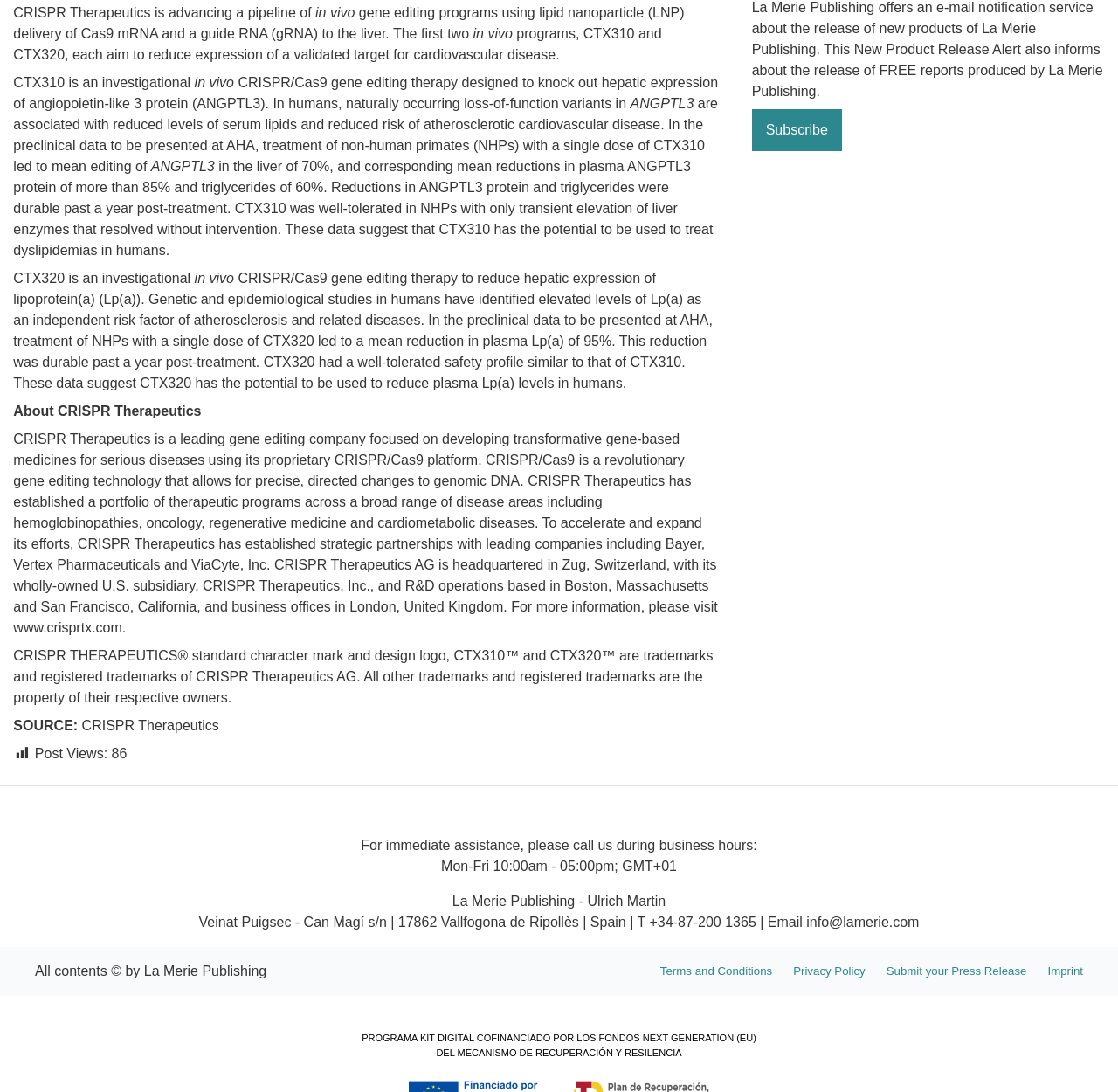Ascertain the bounding box coordinates for the UI element detailed here: "Steven Roxelle". The coordinates should be provided as [left, top, right, bottom] with each value being a float between 0 and 1.

None